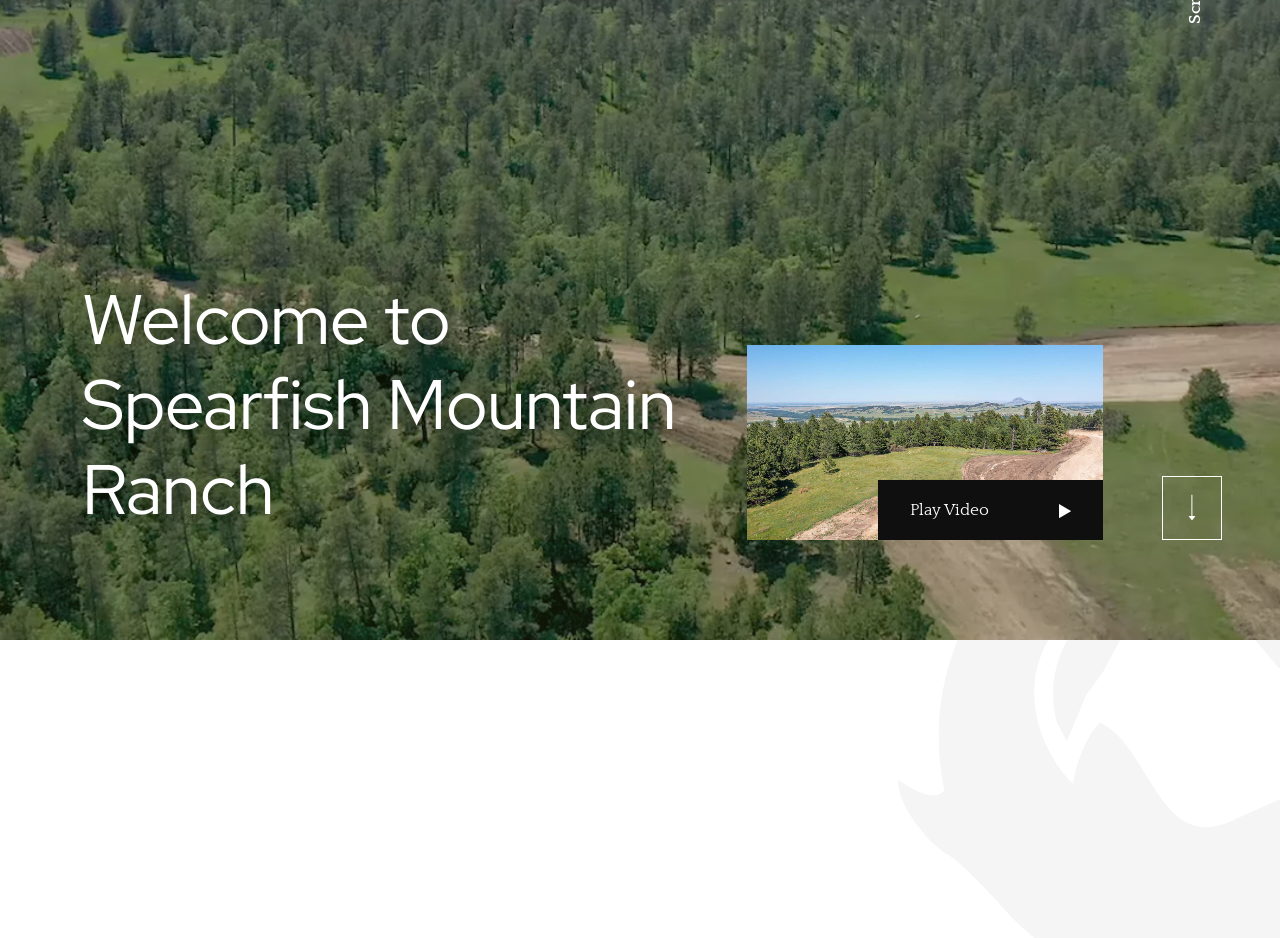Find the bounding box of the element with the following description: "parent_node: Scroll Down". The coordinates must be four float numbers between 0 and 1, formatted as [left, top, right, bottom].

[0.908, 0.507, 0.955, 0.576]